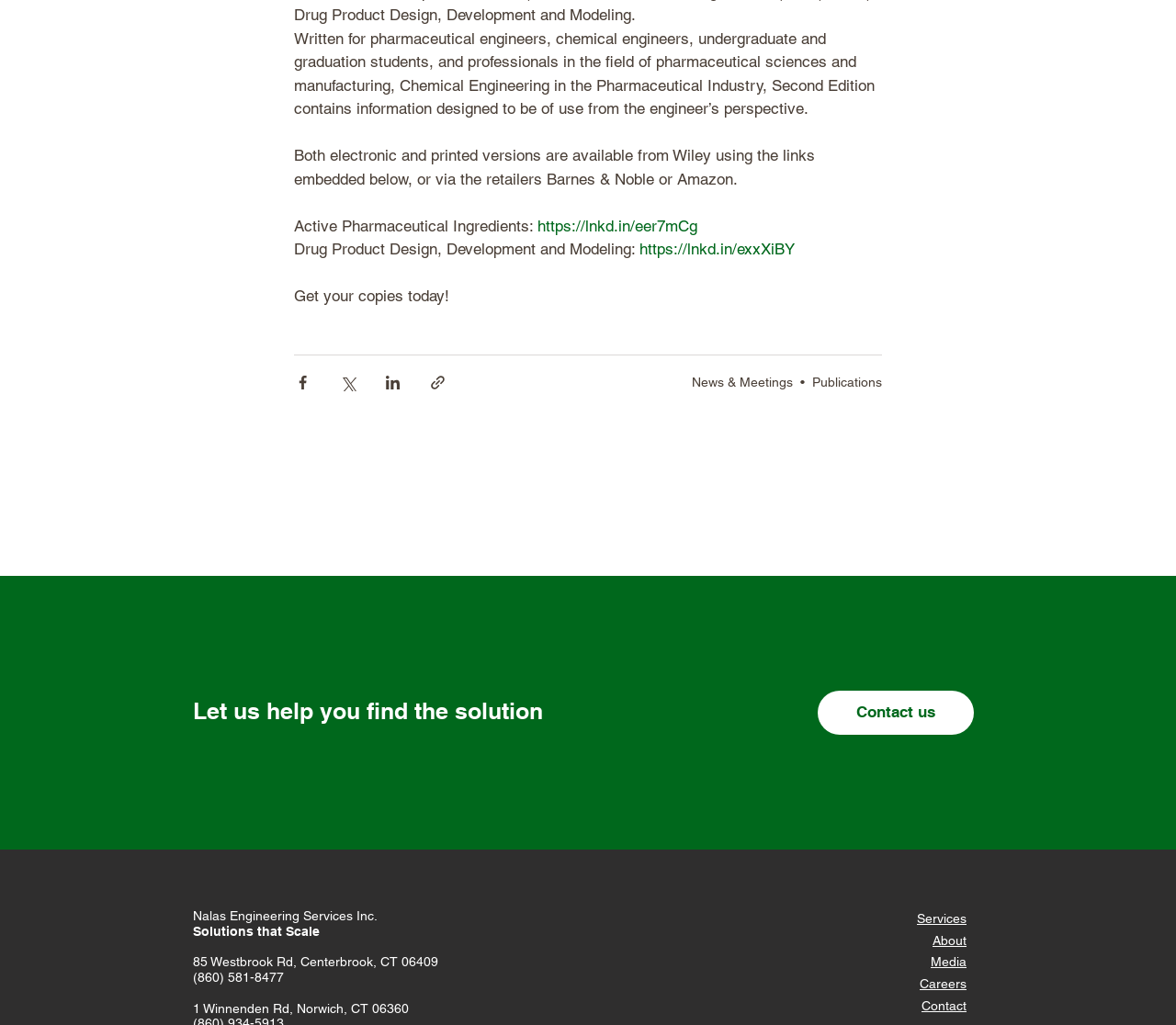Please provide a comprehensive response to the question based on the details in the image: How many addresses are mentioned on the webpage?

The addresses mentioned on the webpage can be counted by looking at the text, which mentions '85 Westbrook Rd, Centerbrook, CT 06409' and '1 Winnenden Rd, Norwich, CT 06360'. Therefore, there are 2 addresses mentioned on the webpage.